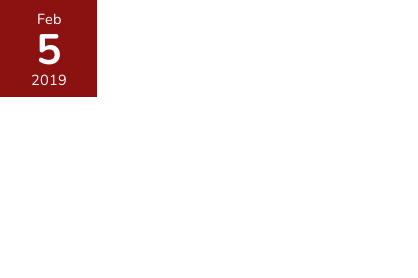What tone does the design of the calendar convey?
Please provide a comprehensive answer to the question based on the webpage screenshot.

The clean design of the calendar, with the date prominently displayed on a deep red background, conveys a sense of formality and importance, suggesting that the date is significant or noteworthy.